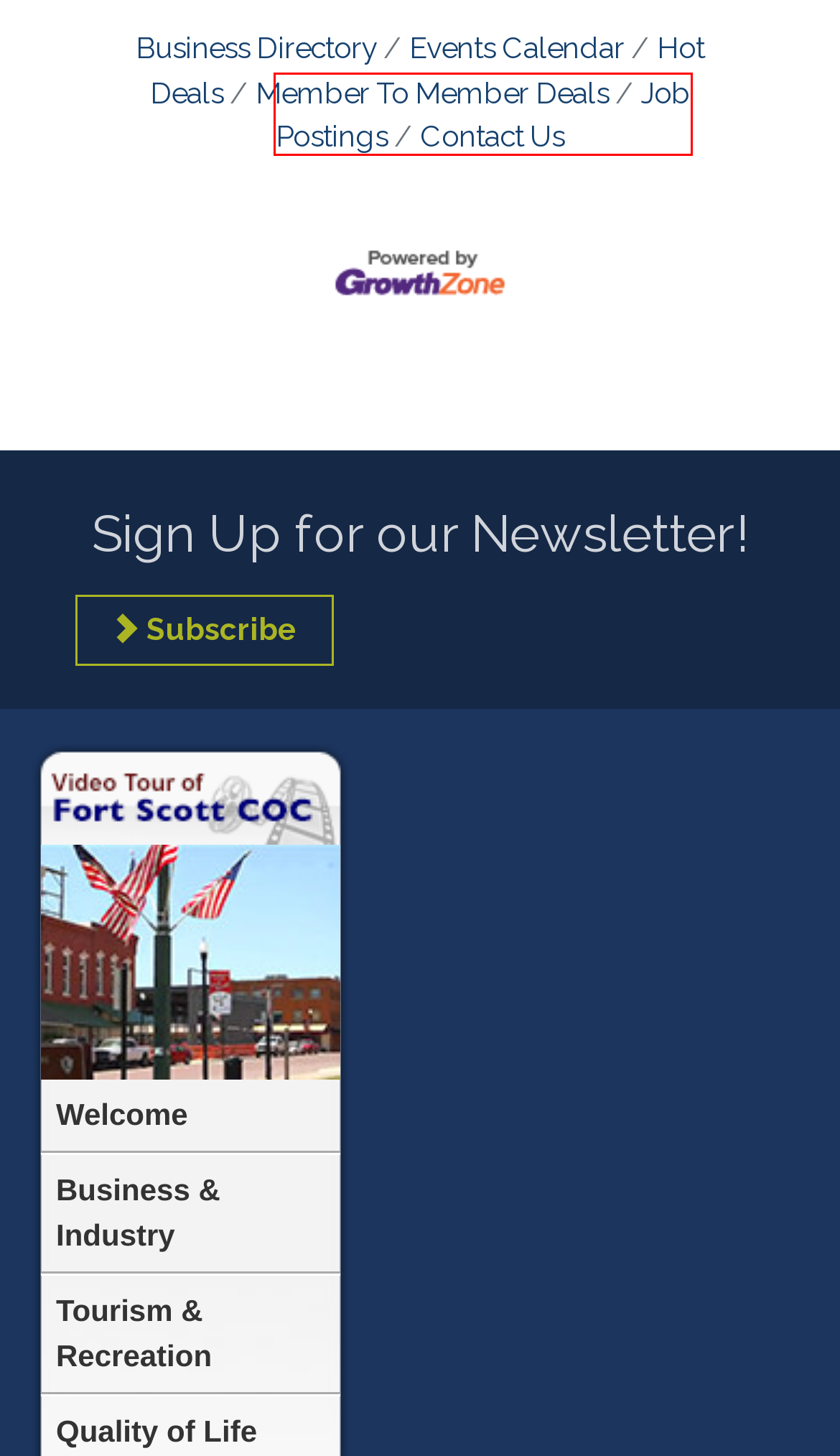Given a screenshot of a webpage with a red bounding box, please pick the webpage description that best fits the new webpage after clicking the element inside the bounding box. Here are the candidates:
A. Association Management Software | Association Software
B. Job Search | Fort Scott Area Chamber of Commerce
C. Event List | Fort Scott Area Chamber of Commerce
D. Contact Us - Fort Scott Area Chamber of Commerce, KS
E. Business Directory Search - Fort Scott Area Chamber of Commerce, KS
F. Hot Deals | Fort Scott Area Chamber of Commerce
G. Fort Scott Area Chamber of Commerce : Sign Up to Stay in Touch
H. Member To Member Deals | Fort Scott Area Chamber of Commerce

B